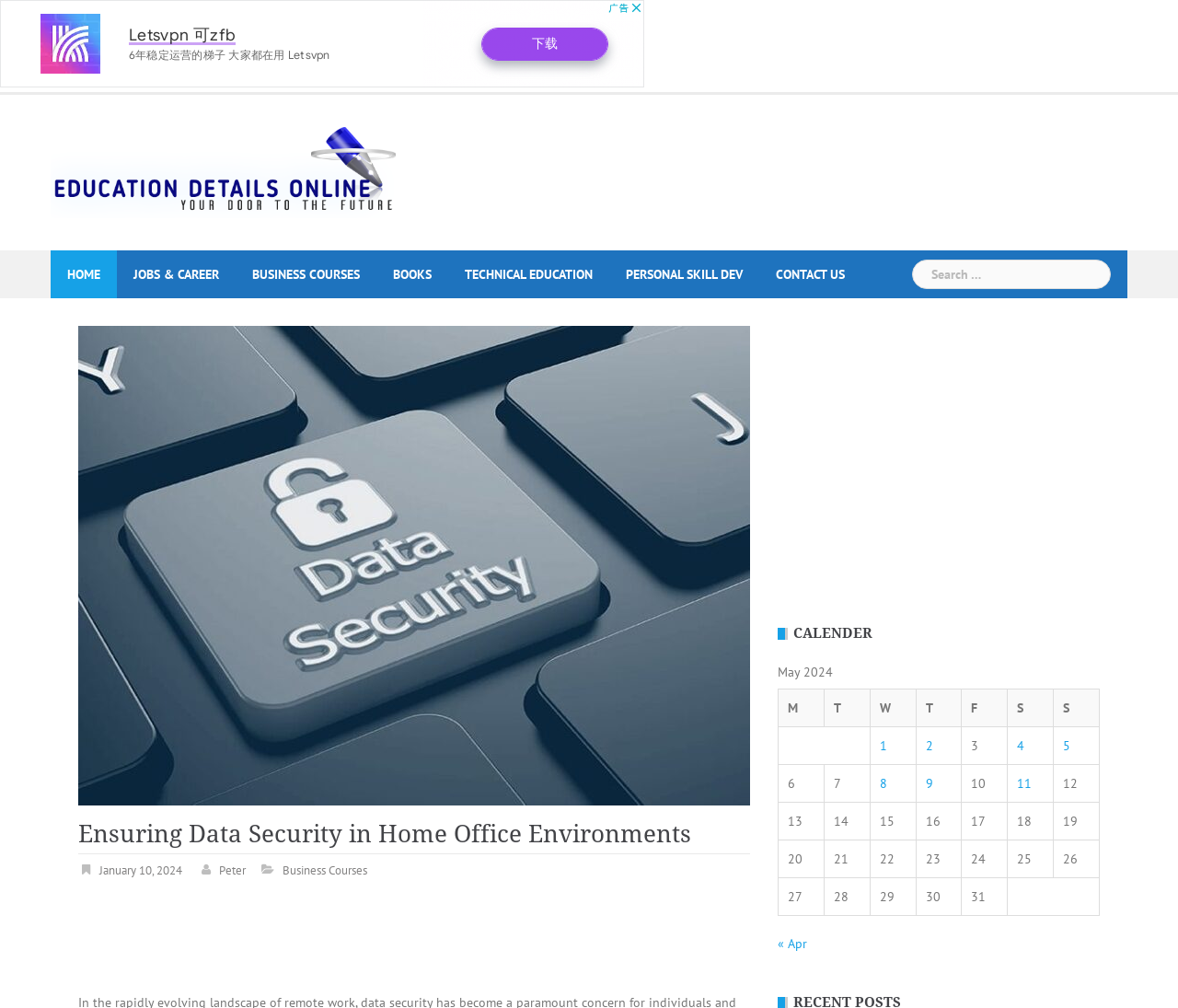Identify the bounding box coordinates of the region that should be clicked to execute the following instruction: "Click on CONTACT US".

[0.659, 0.249, 0.717, 0.296]